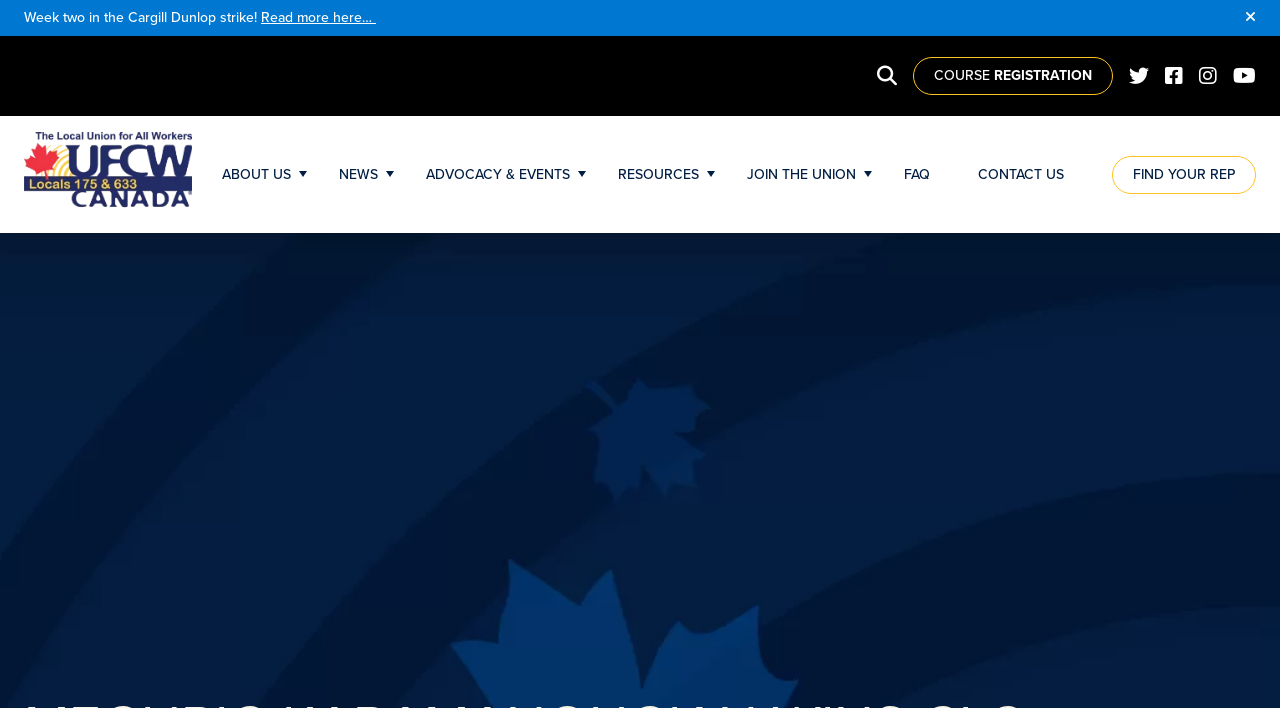Determine the bounding box coordinates for the area that should be clicked to carry out the following instruction: "Search for something".

[0.019, 0.073, 0.034, 0.141]